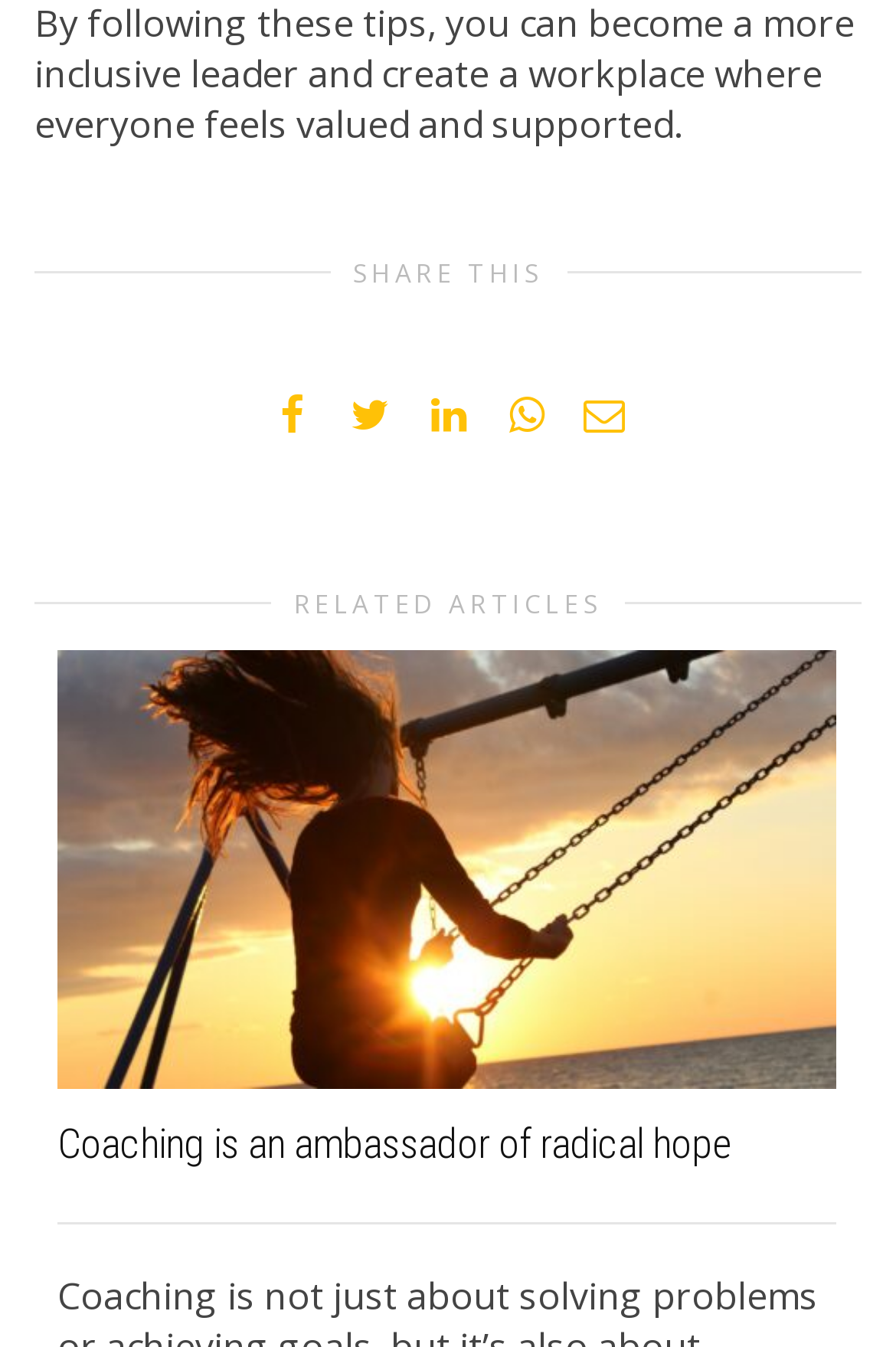Determine the bounding box coordinates of the UI element described by: "+".

[0.064, 0.483, 0.933, 0.808]